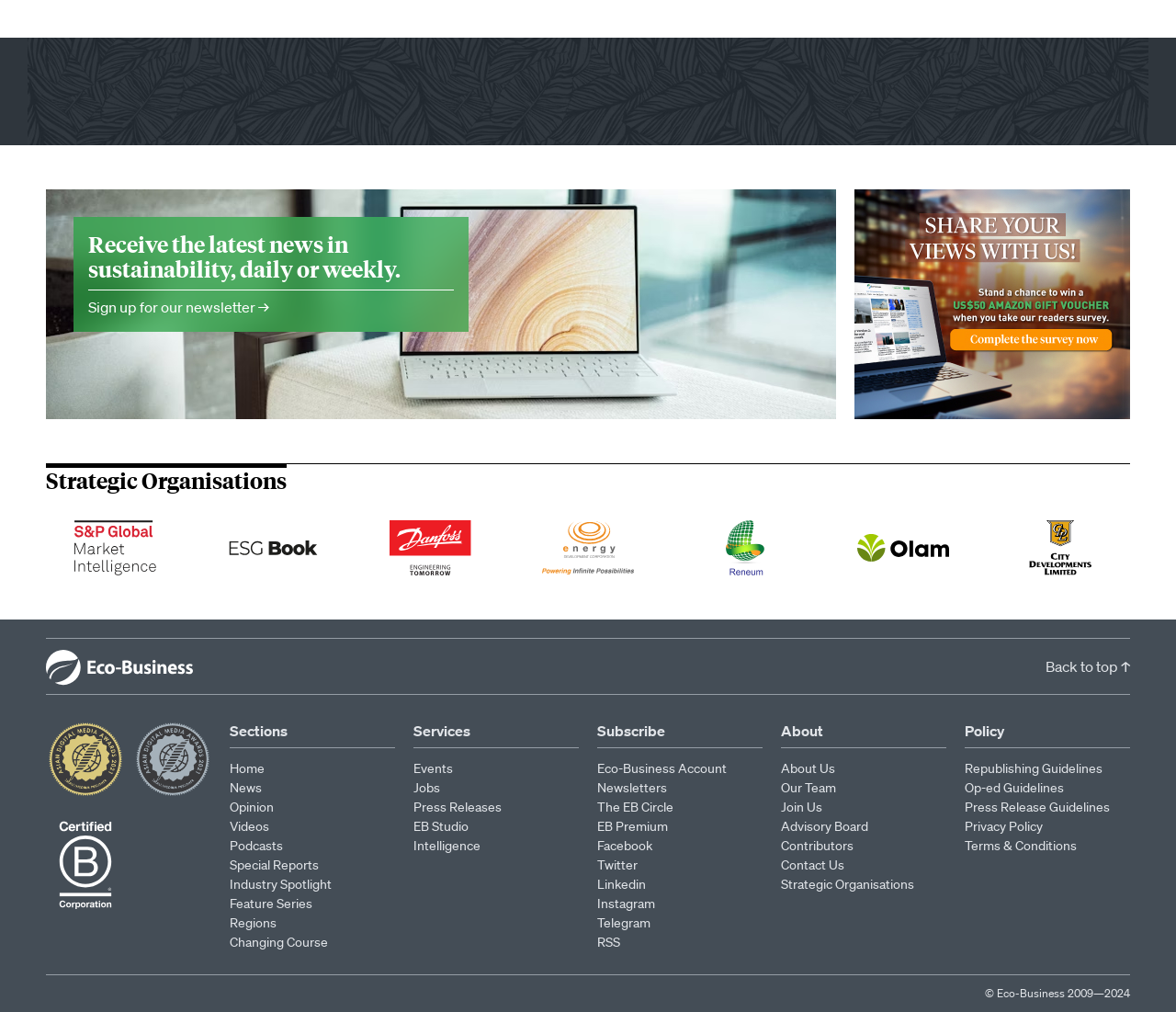What is the topic of the news section on this website?
Please provide a single word or phrase based on the screenshot.

Sustainability